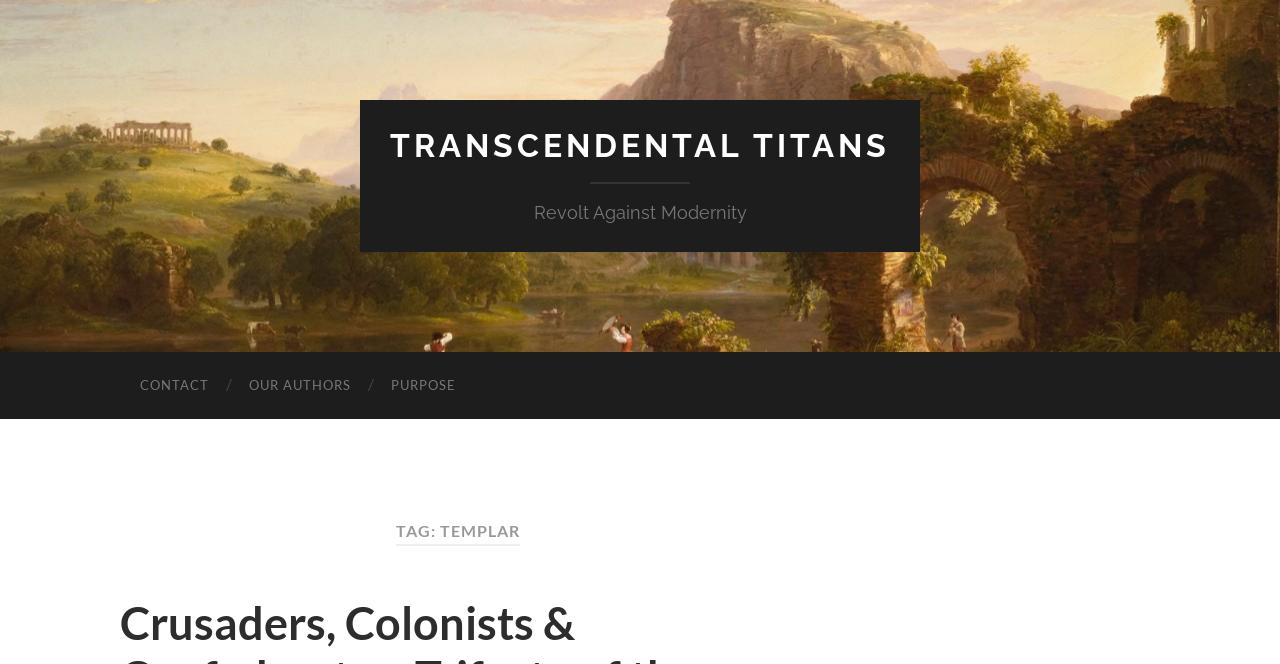Based on the image, provide a detailed and complete answer to the question: 
How many links are in the top section?

I counted the links in the top section of the webpage, which are 'TRANSCENDENTAL TITANS', 'CONTACT', 'OUR AUTHORS', and 'PURPOSE'. There are 4 links in total, but 'TRANSCENDENTAL TITANS' is a heading and a link, so I only counted it once. Therefore, there are 3 links in the top section.